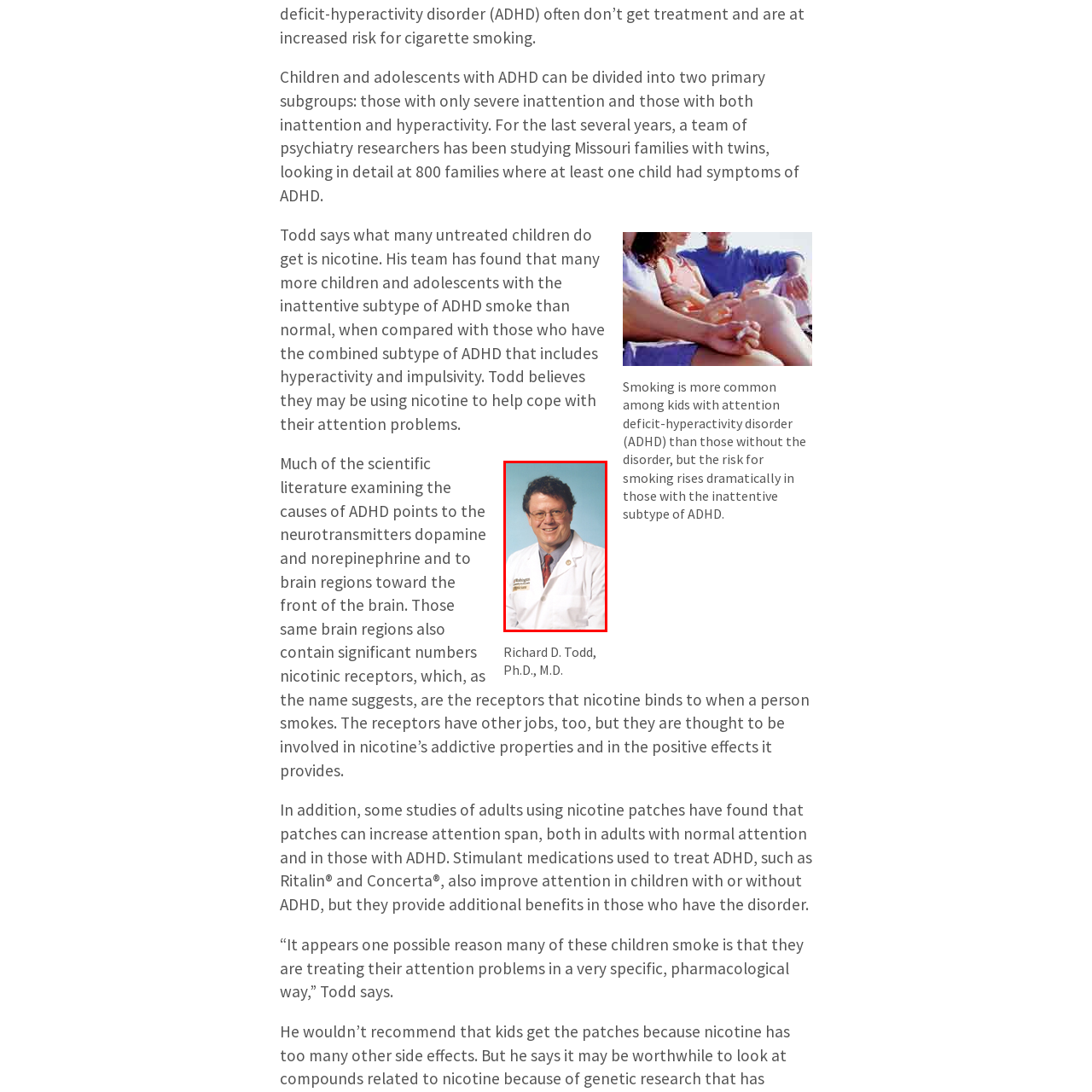What is the focus of Richard D. Todd's research?
Please interpret the image highlighted by the red bounding box and offer a detailed explanation based on what you observe visually.

The caption states that Richard D. Todd's research aims to explore the underlying neurobiological factors contributing to smoking behaviors among children and adolescents with ADHD, particularly those with the inattentive subtype.